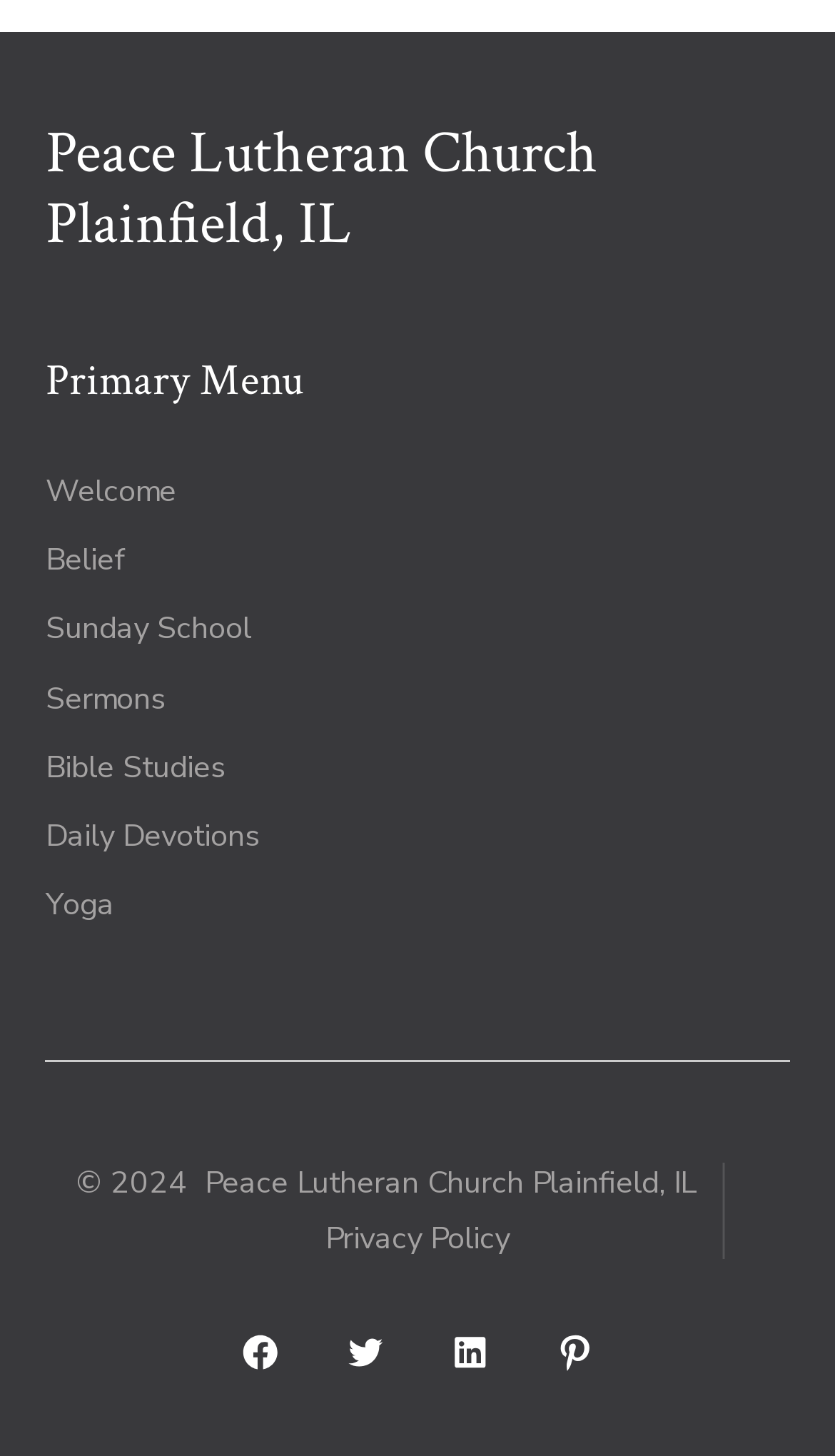Please answer the following question using a single word or phrase: What is the name of the church?

Peace Lutheran Church